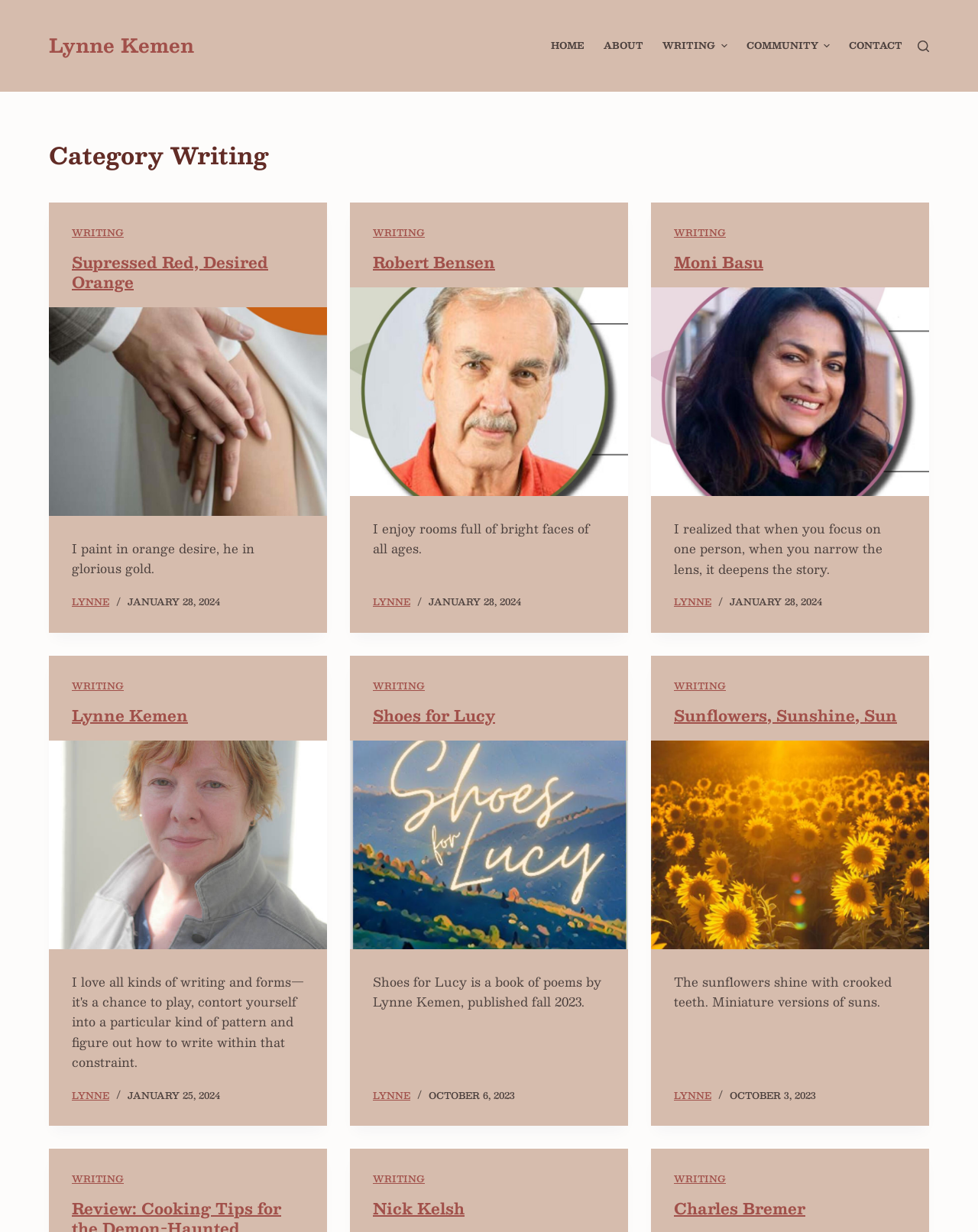Identify the coordinates of the bounding box for the element that must be clicked to accomplish the instruction: "Click on the 'HOME' menu item".

[0.563, 0.0, 0.608, 0.074]